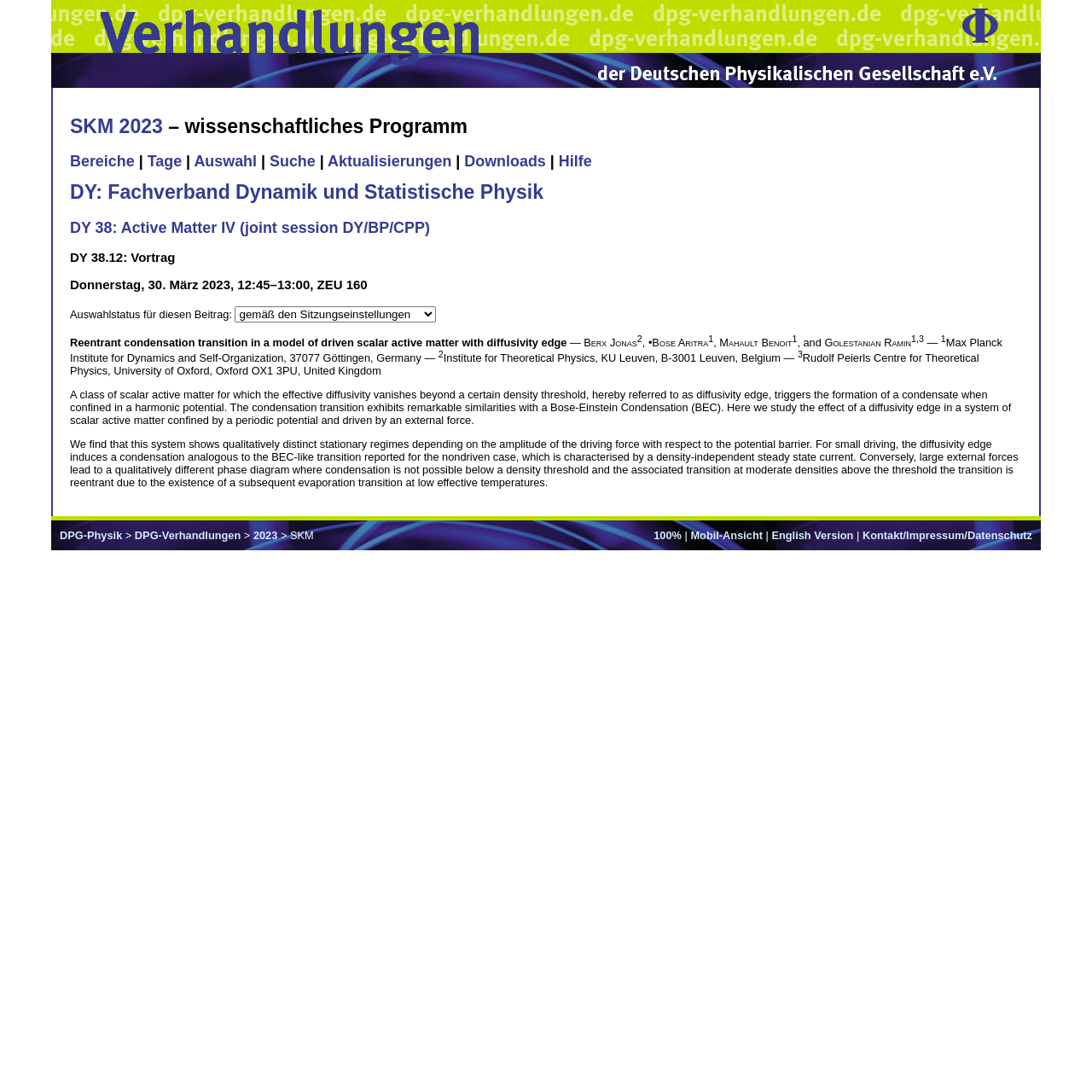Answer the following query concisely with a single word or phrase:
What is the purpose of the combobox 'Auswahlstatus für diesen Beitrag:'?

Selecting the selection status